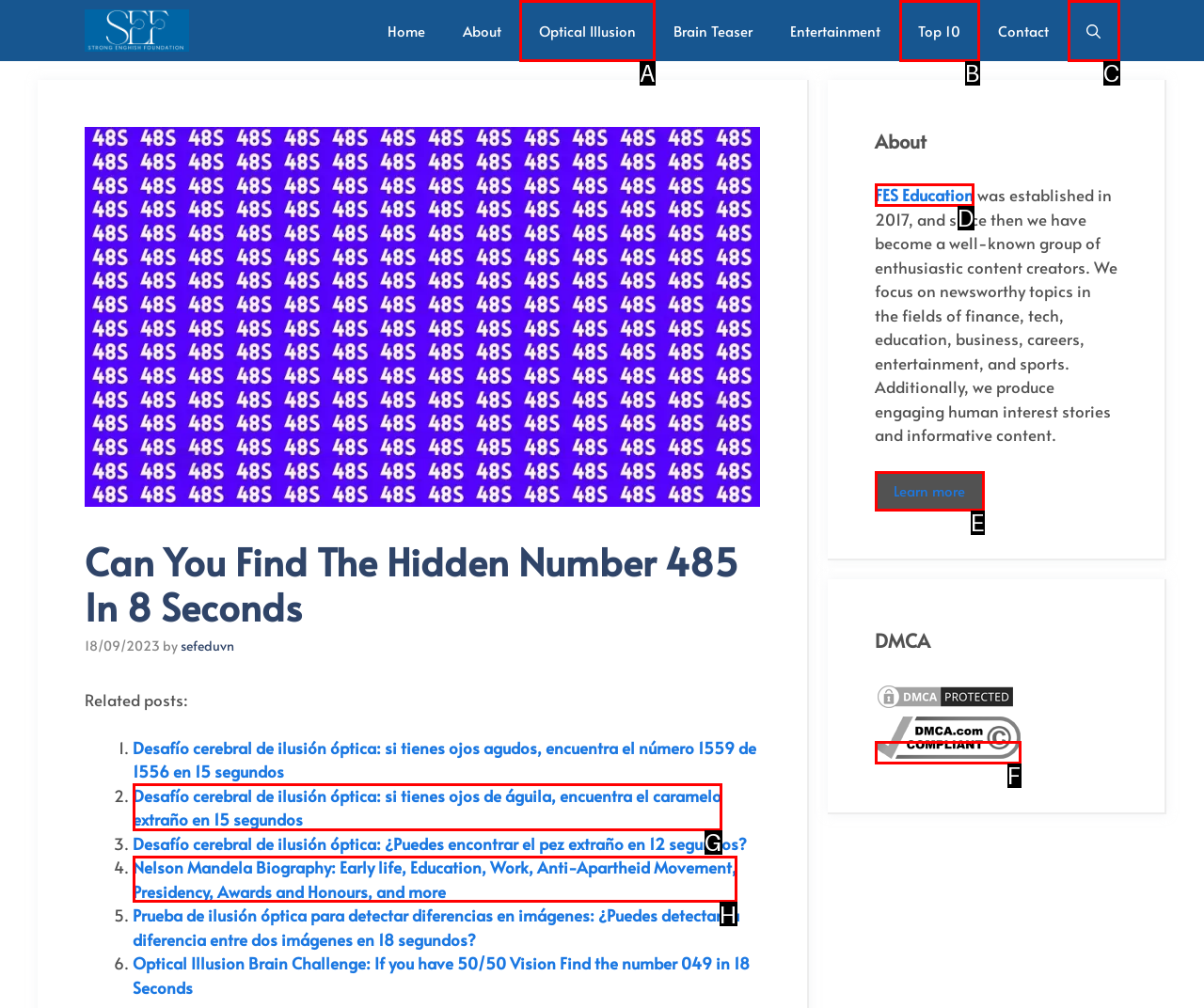What option should you select to complete this task: Find the 'Optical Illusion' link? Indicate your answer by providing the letter only.

A